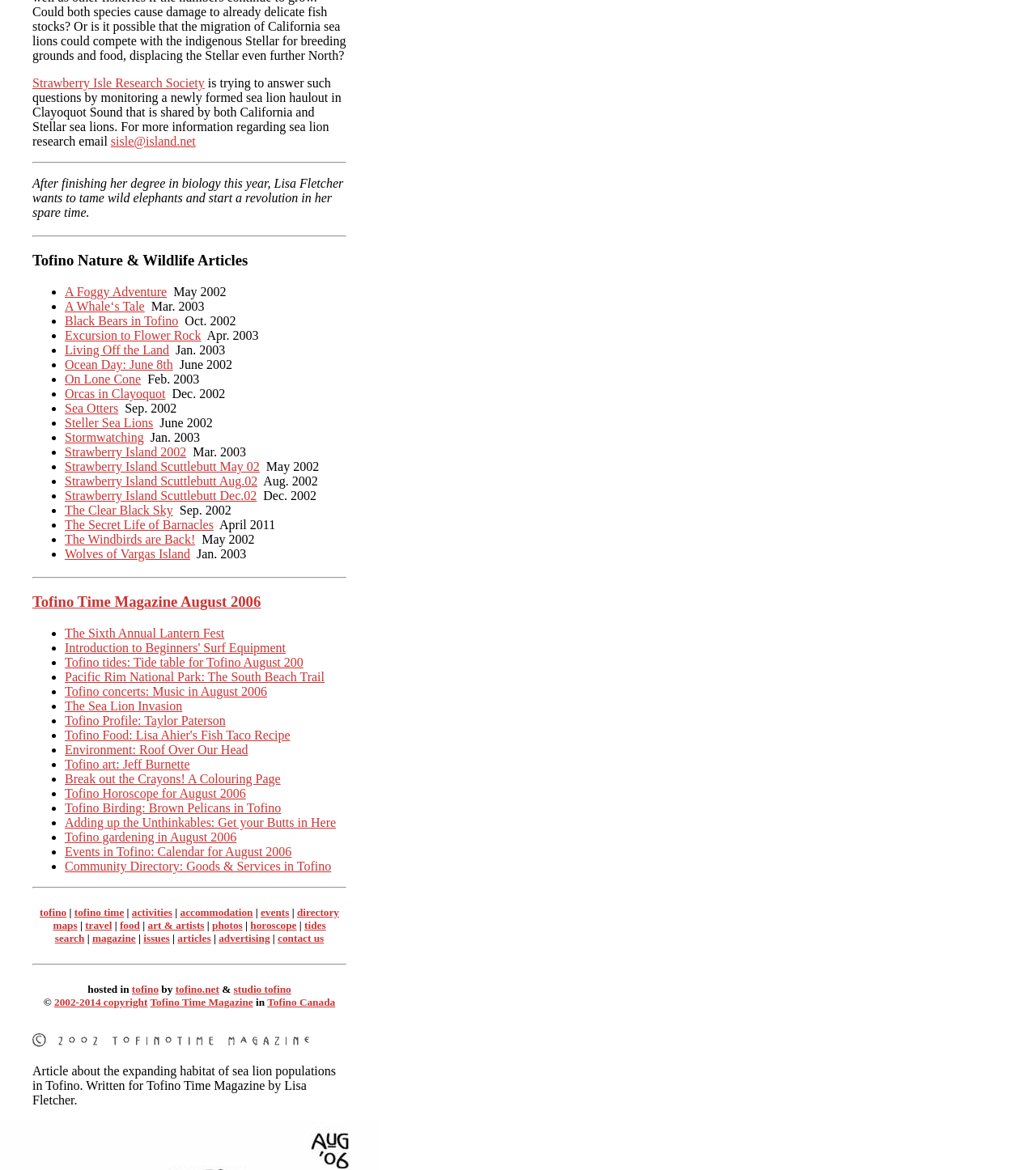What is the topic of the research mentioned in the first paragraph?
Give a detailed explanation using the information visible in the image.

I read the first paragraph and found that it mentions the Strawberry Isle Research Society, which is conducting research on sea lions.